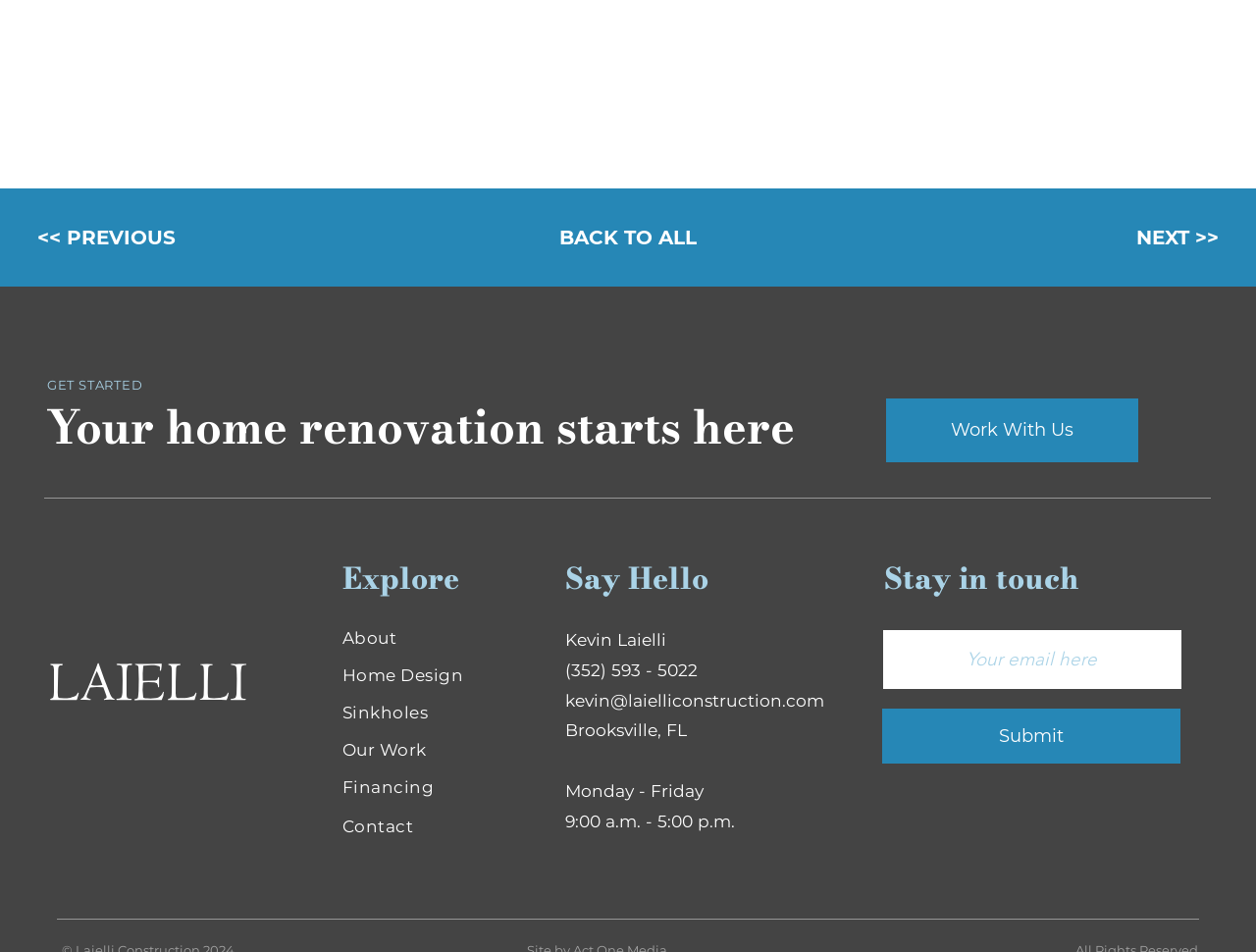Pinpoint the bounding box coordinates of the area that must be clicked to complete this instruction: "Read the article about SBUG 20th Anniversary Gala Dinner".

None